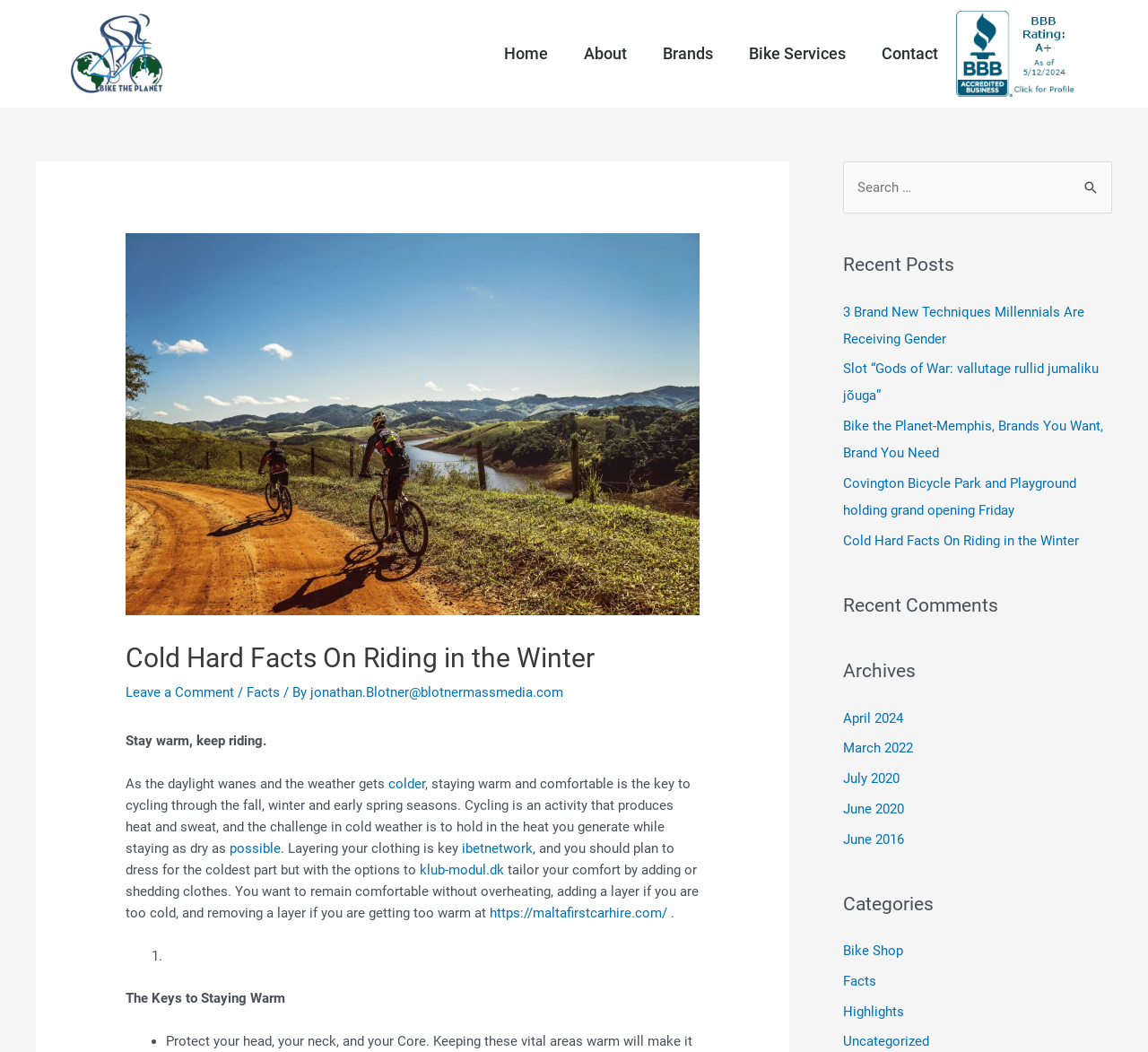Identify and provide the title of the webpage.

Cold Hard Facts On Riding in the Winter